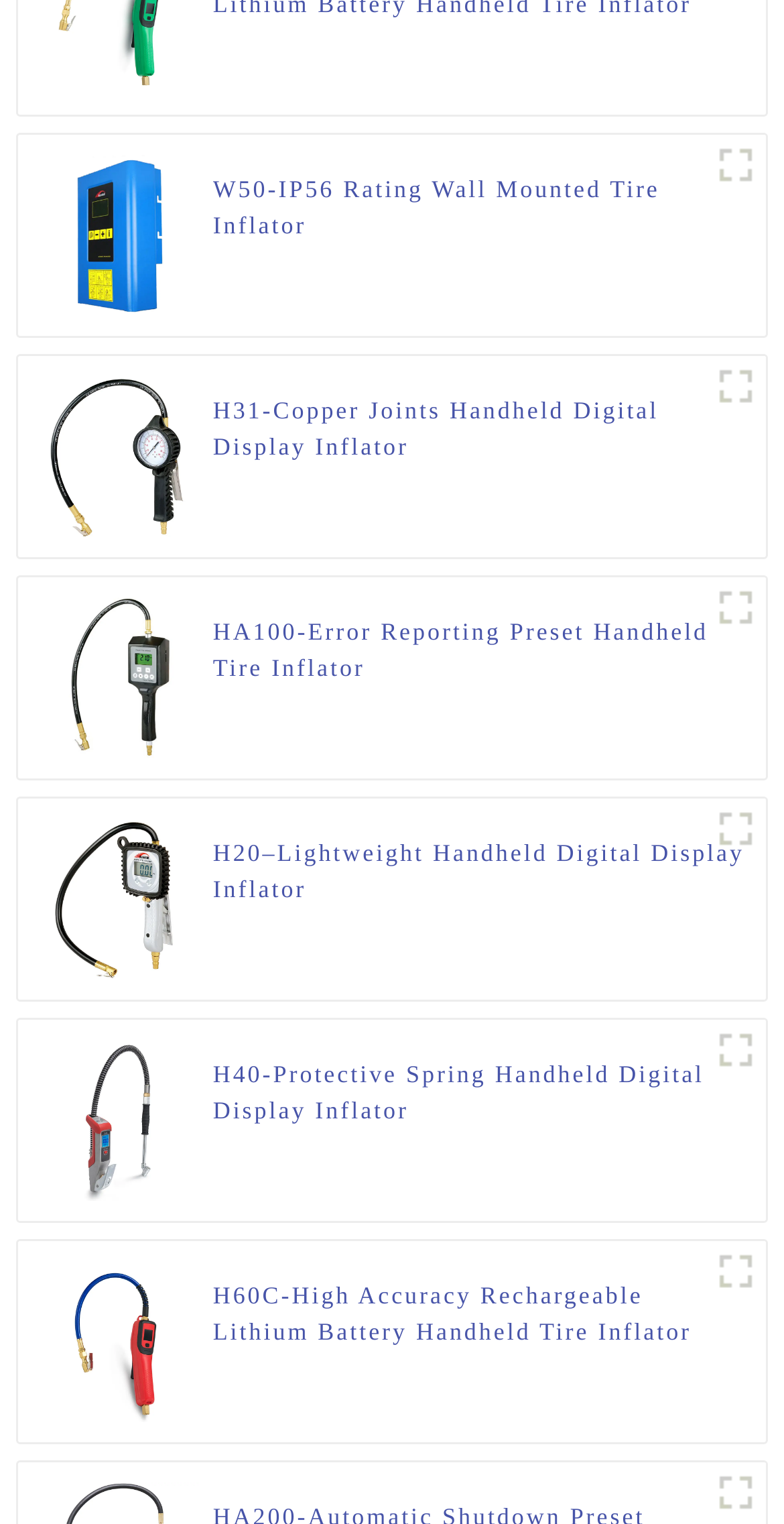Specify the bounding box coordinates of the region I need to click to perform the following instruction: "View H60C-High Accuracy Rechargeable Lithium Battery Handheld Tire Inflator details". The coordinates must be four float numbers in the range of 0 to 1, i.e., [left, top, right, bottom].

[0.272, 0.838, 0.952, 0.885]